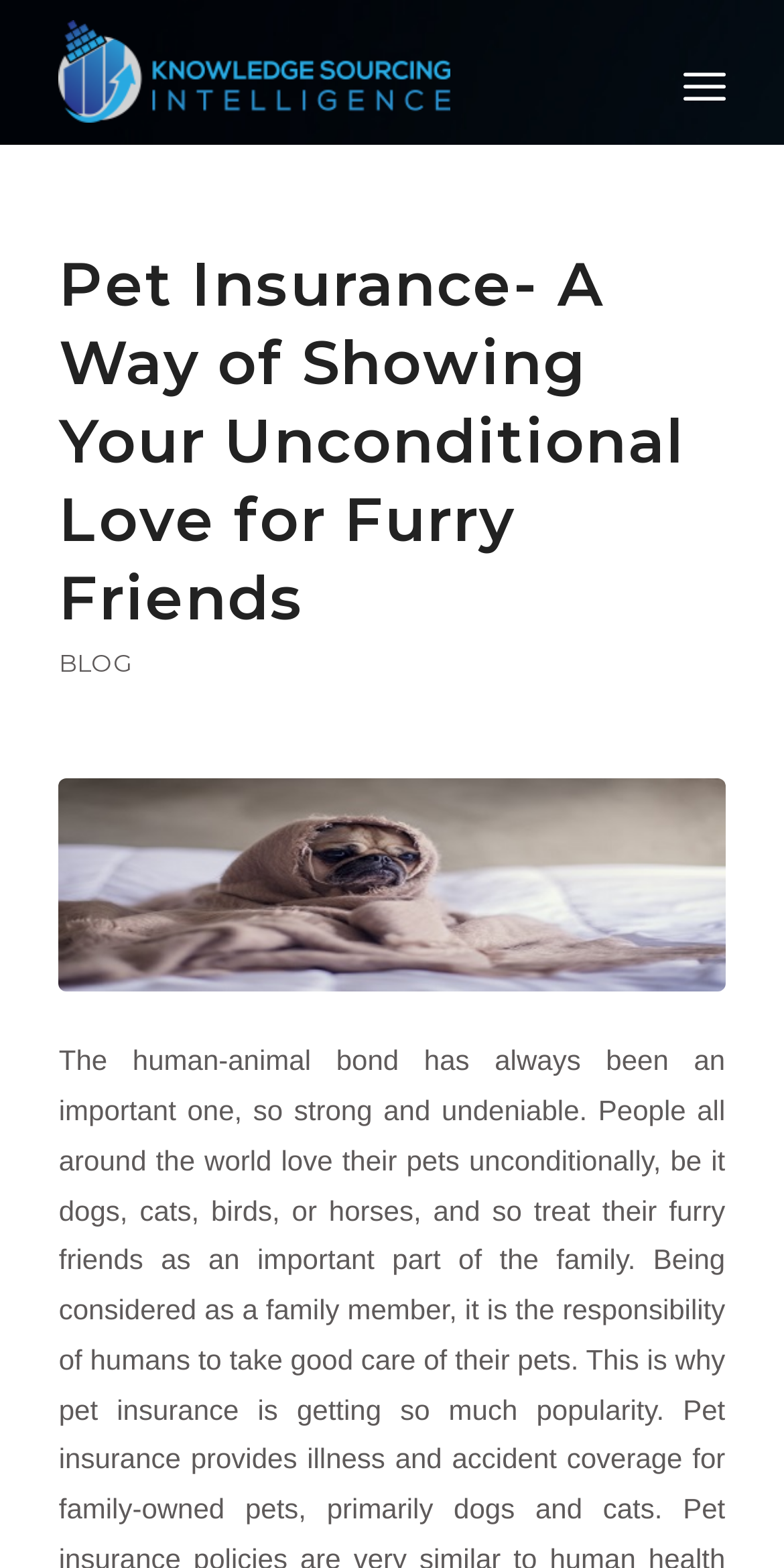Is the 'Menu' link located at the top-right corner?
Answer the question with a detailed and thorough explanation.

By analyzing the bounding box coordinates of the 'Menu' link element, I found that its x1 and x2 values are 0.871 and 0.925, respectively, which indicates that it is located at the top-right corner of the page.